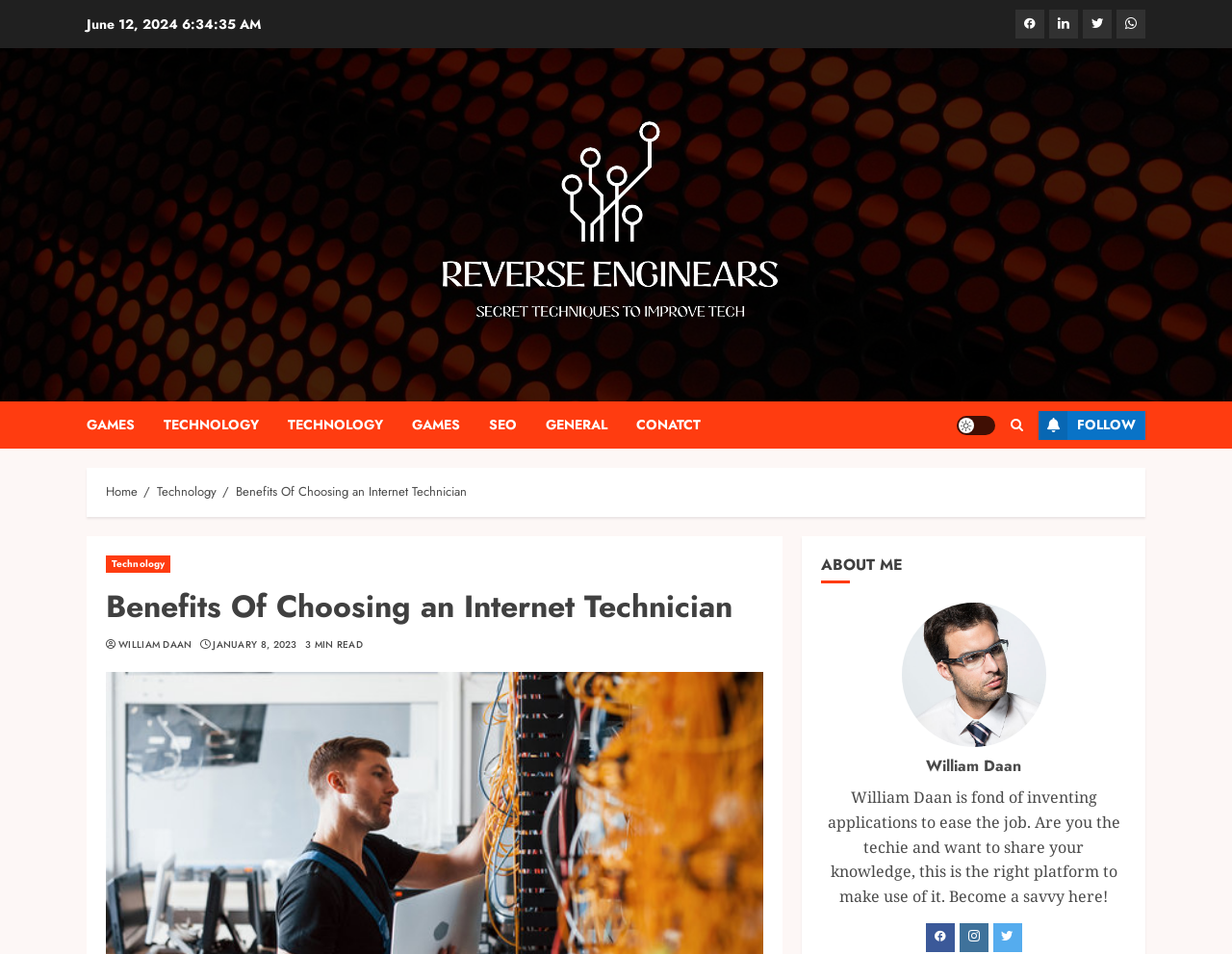Provide the bounding box coordinates for the area that should be clicked to complete the instruction: "Go to the Technology page".

[0.133, 0.421, 0.234, 0.47]